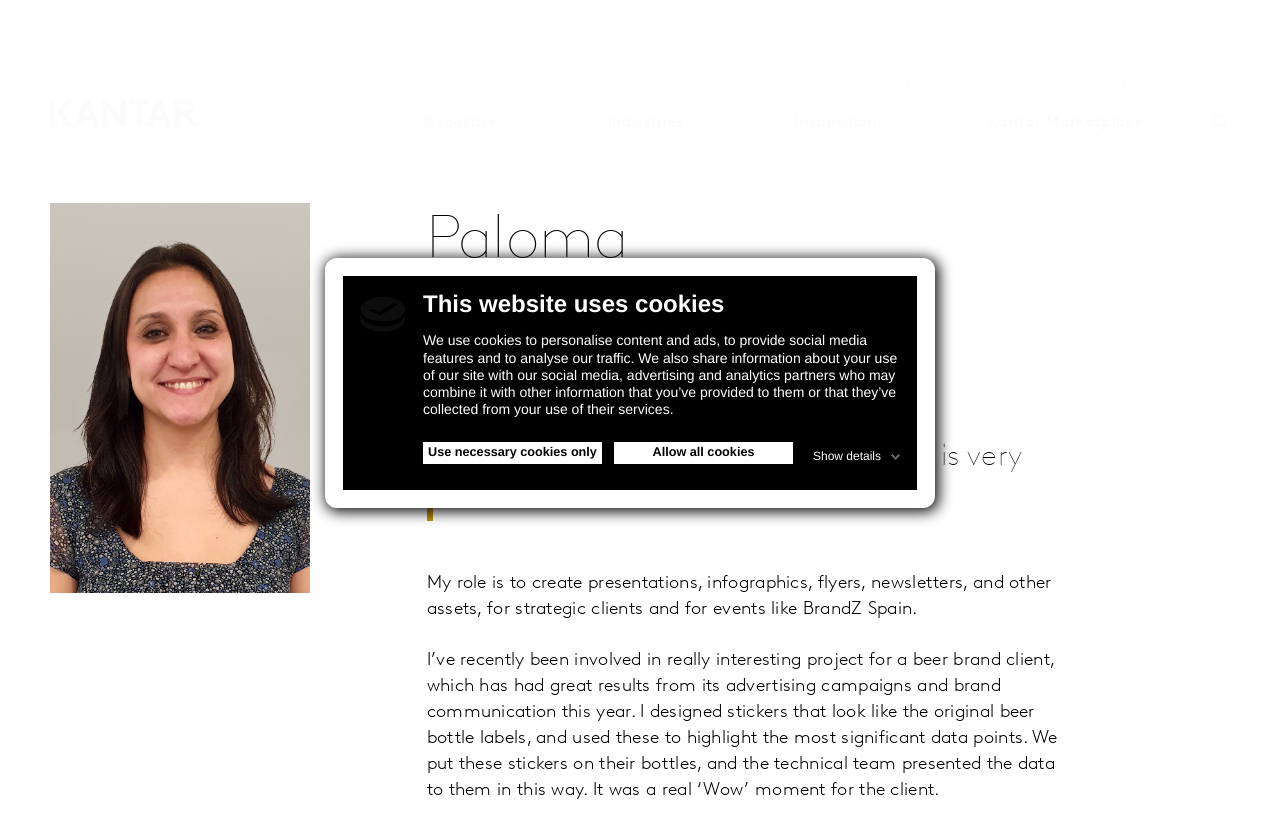Locate the bounding box coordinates of the segment that needs to be clicked to meet this instruction: "Click the 'Inspiration' tab".

[0.609, 0.075, 0.697, 0.103]